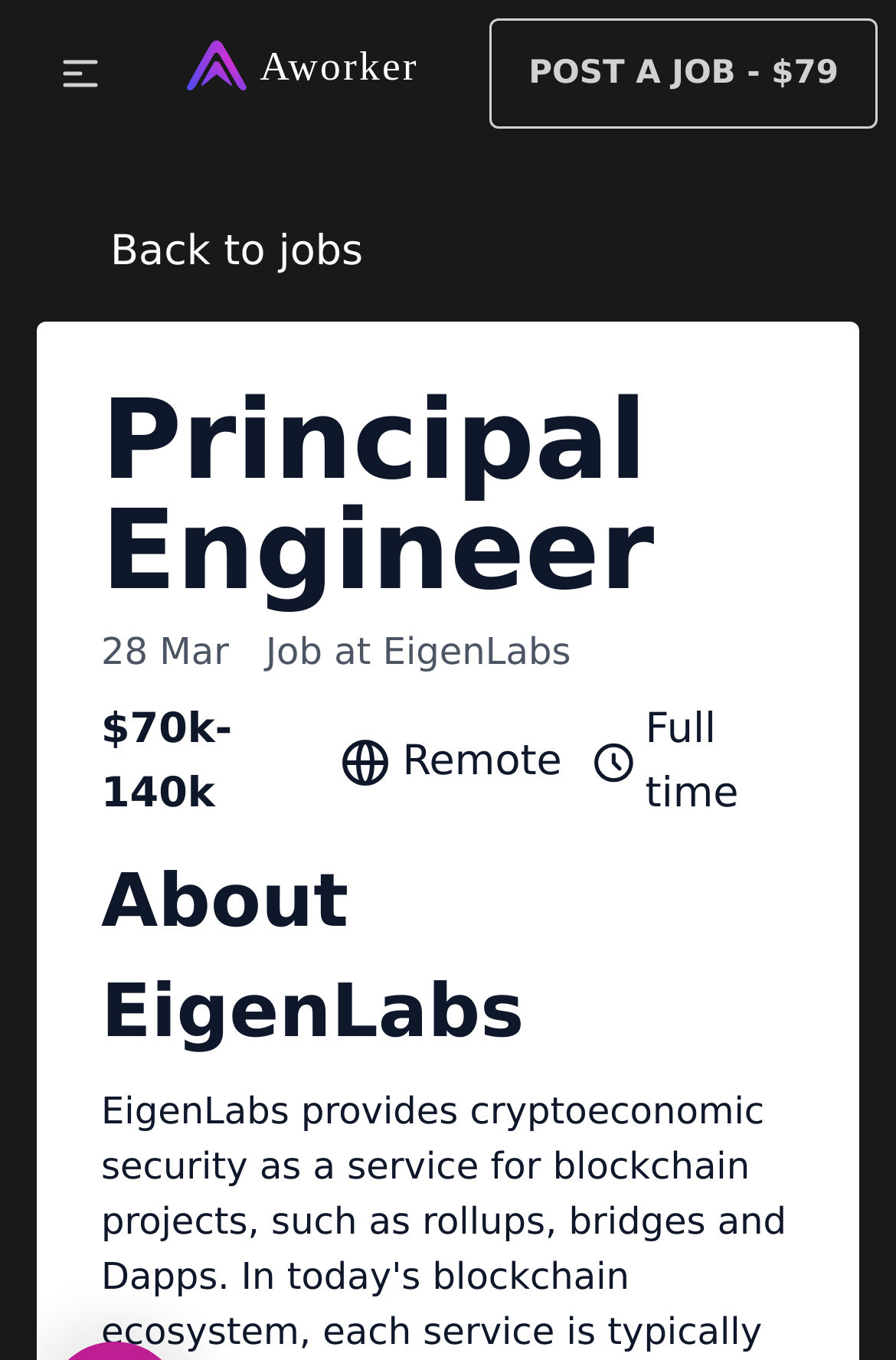Please provide a comprehensive response to the question based on the details in the image: What is the location of the job?

The location of the job is 'Remote' which is mentioned in the static text element.